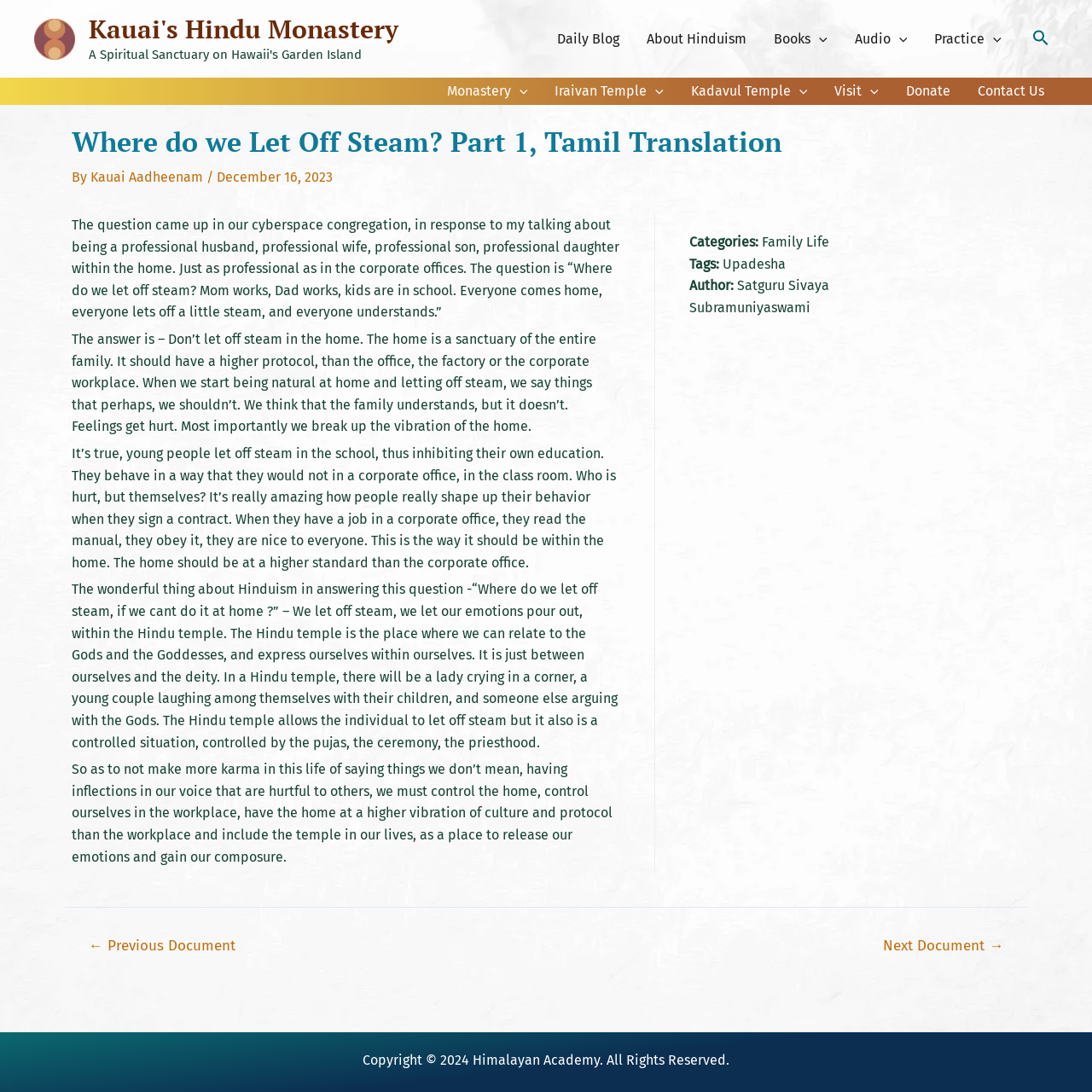What is the topic of the article?
Please ensure your answer is as detailed and informative as possible.

The webpage has a category section that lists 'Family Life' as one of the categories, suggesting that the article is related to this topic. Additionally, the content of the article discusses the importance of maintaining a higher protocol at home and not letting off steam in the family environment, which is a common concern in family life.